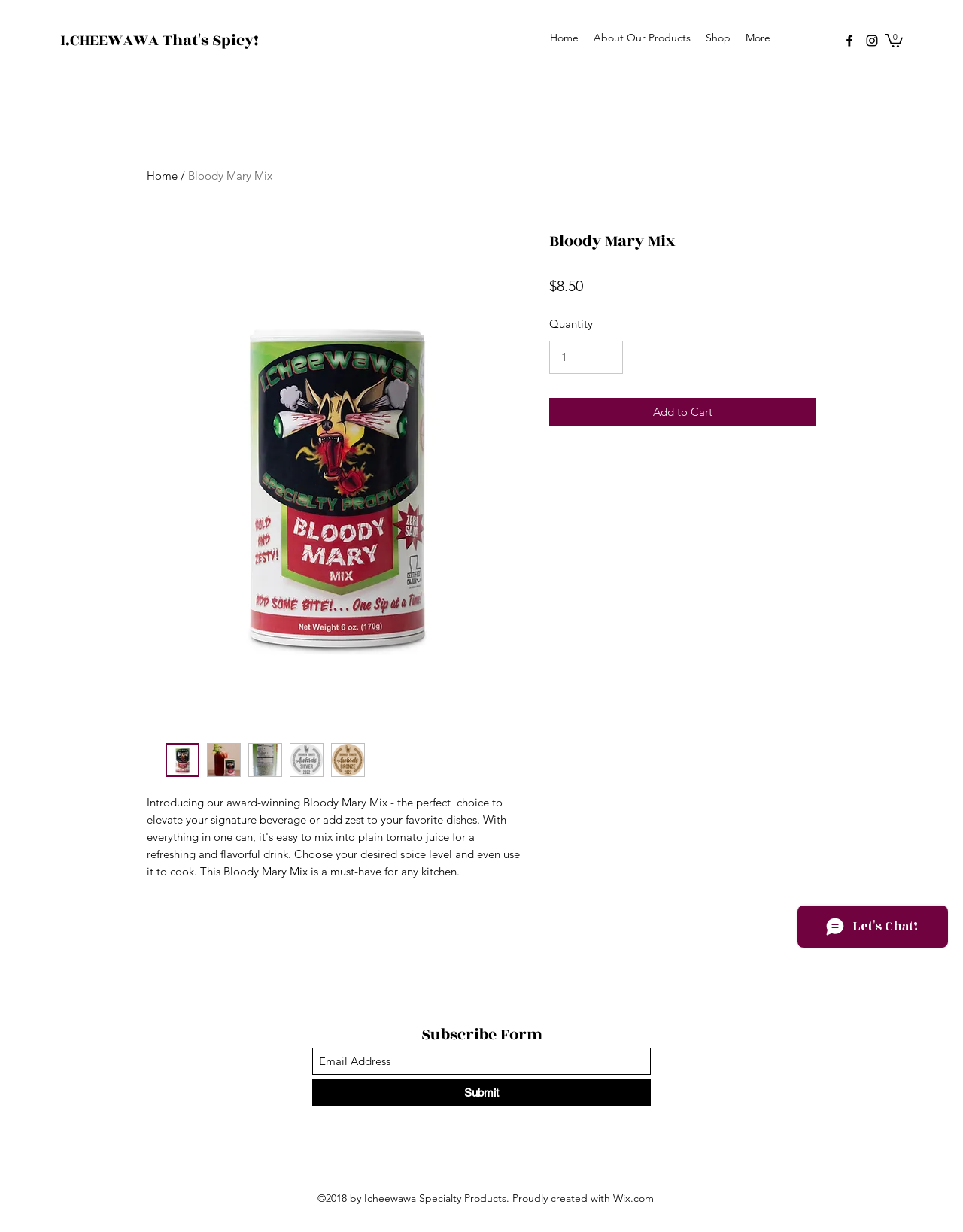What is the name of the product?
Answer with a single word or phrase by referring to the visual content.

Bloody Mary Mix